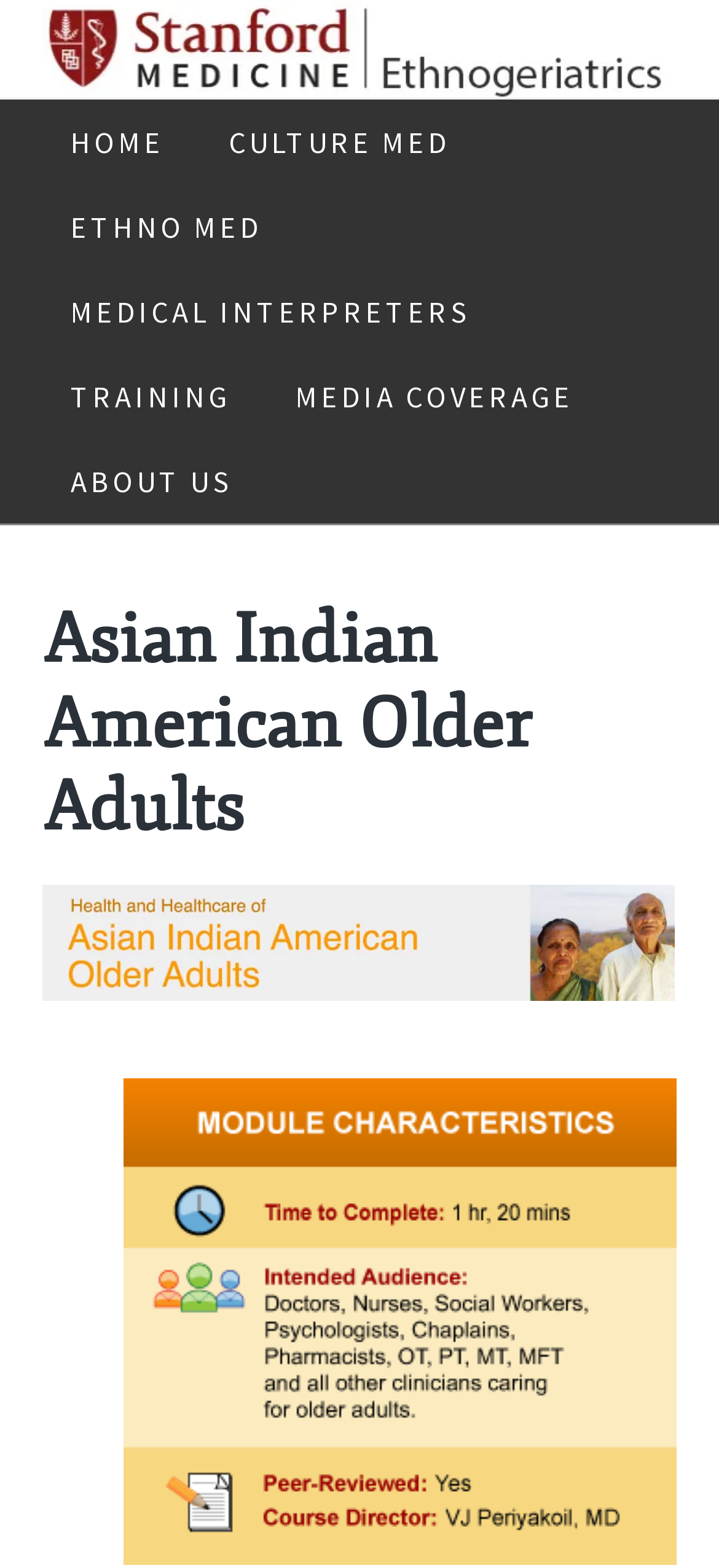Could you indicate the bounding box coordinates of the region to click in order to complete this instruction: "Click on the 'ABOUT US' link".

[0.06, 0.28, 0.36, 0.334]